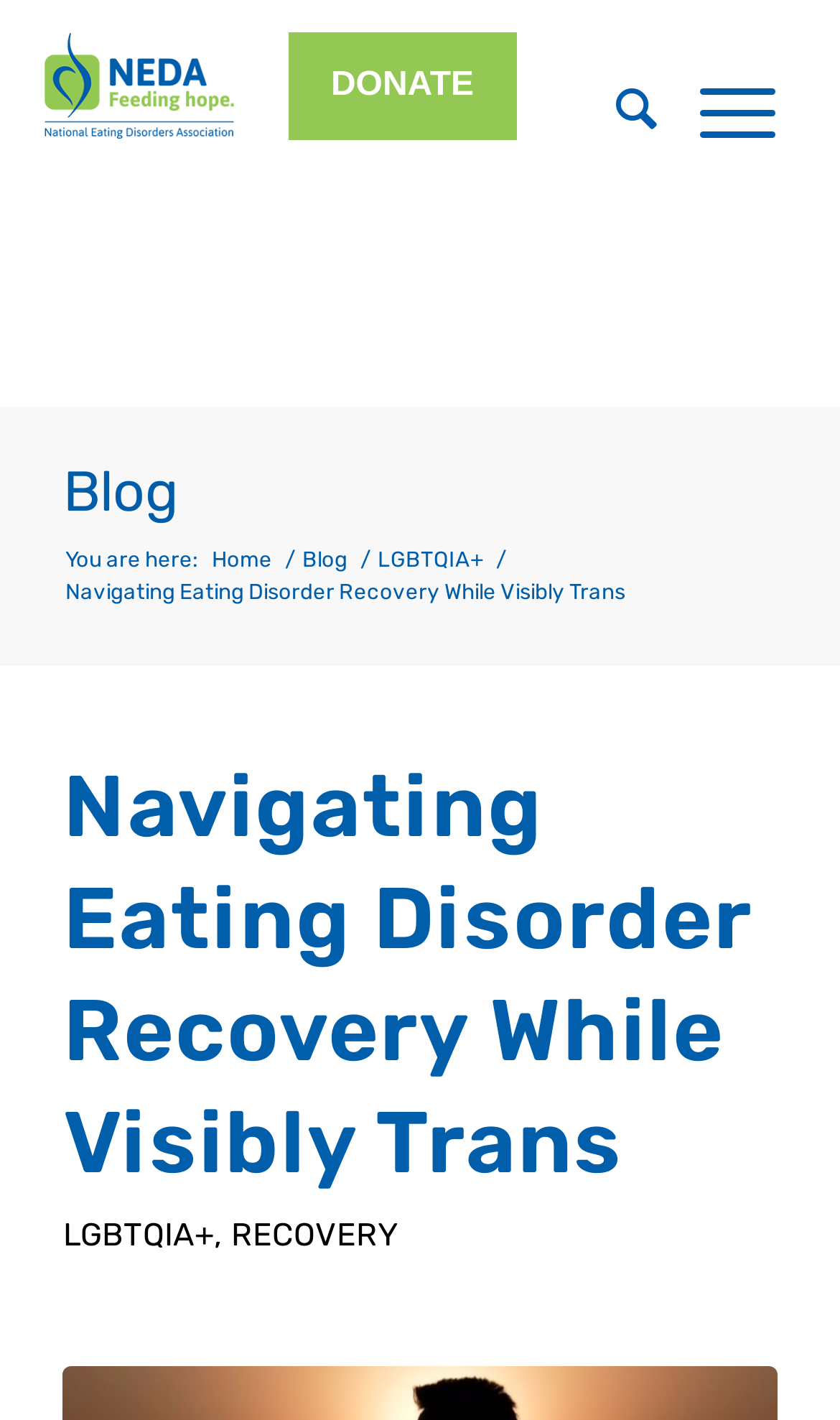What is the name of the organization? Using the information from the screenshot, answer with a single word or phrase.

National Eating Disorders Association